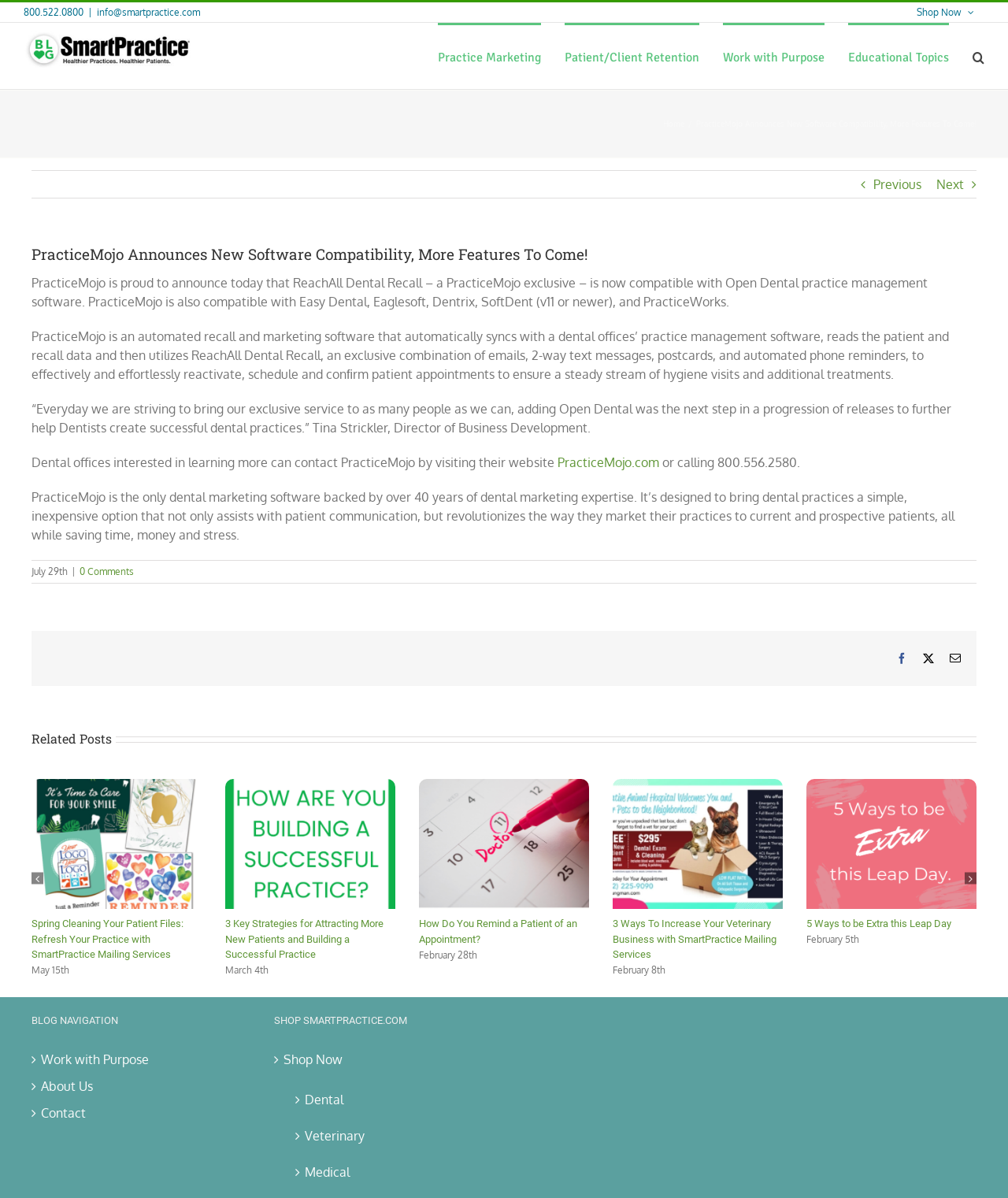Locate the UI element described by Medical and provide its bounding box coordinates. Use the format (top-left x, top-left y, bottom-right x, bottom-right y) with all values as floating point numbers between 0 and 1.

[0.302, 0.963, 0.473, 0.986]